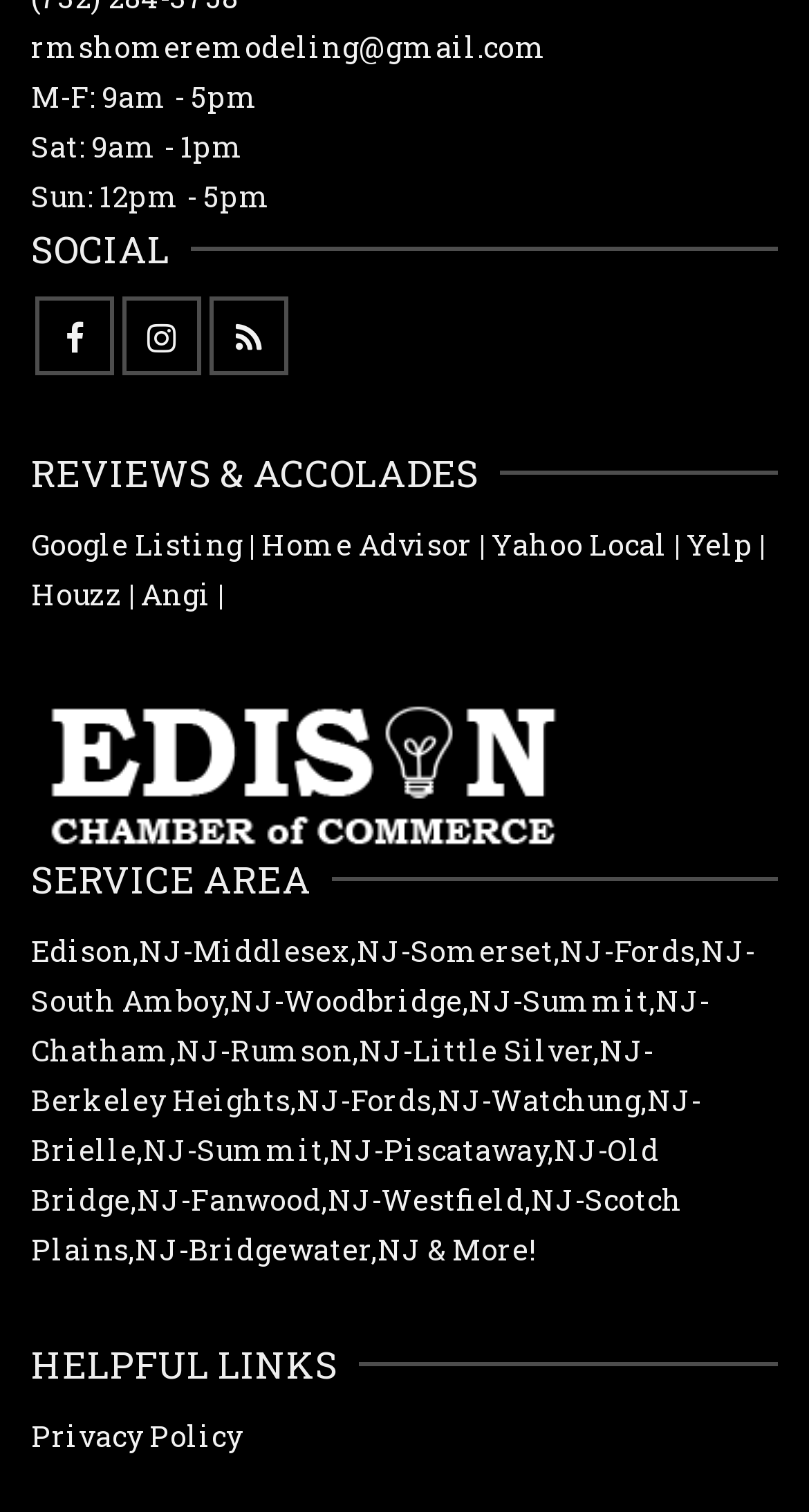Based on the image, provide a detailed and complete answer to the question: 
What is the email address of the home remodeling company?

The email address can be found at the top of the webpage, in the first link element, which is 'rmshomeremodeling@gmail.com'.